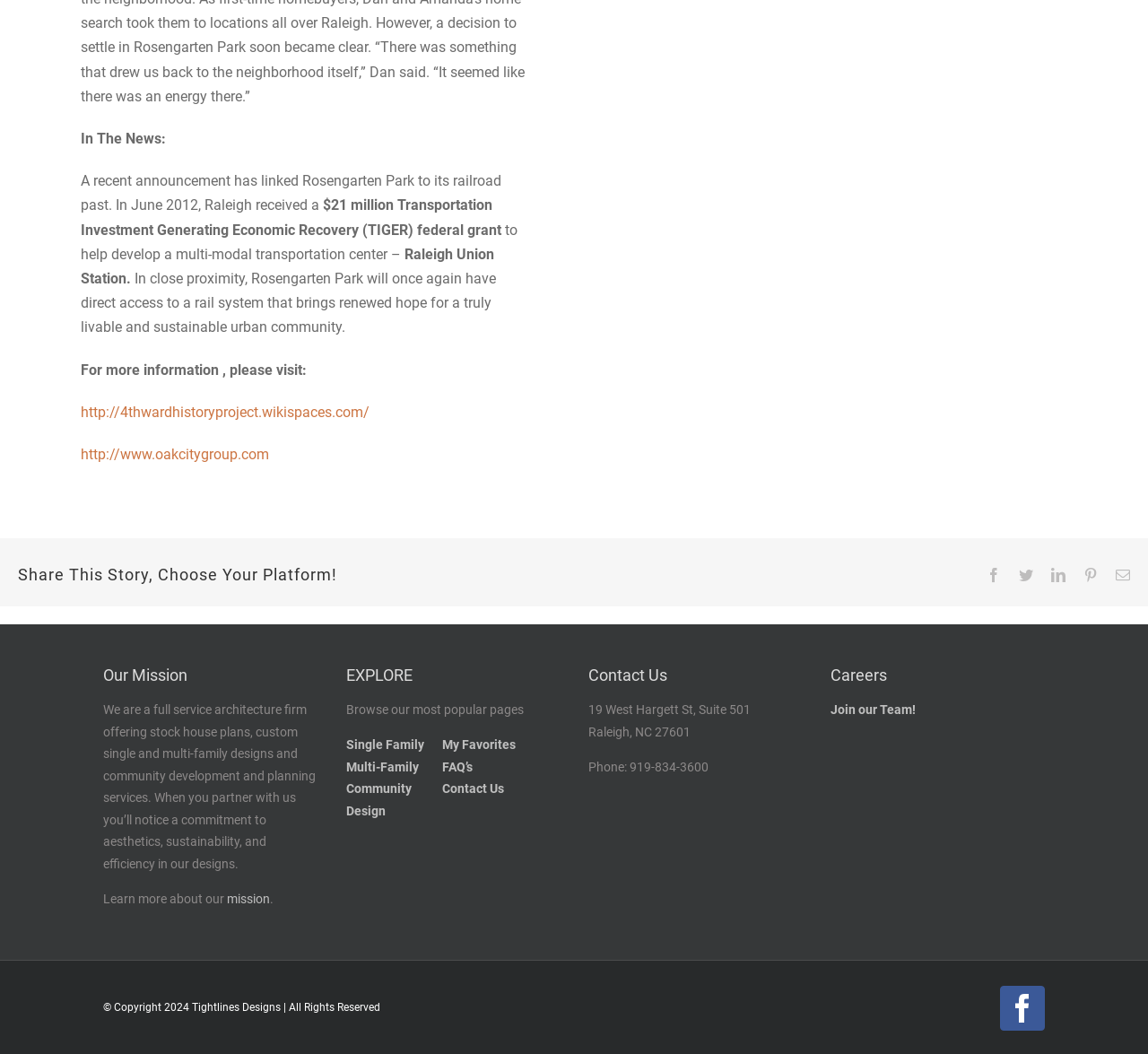Determine the bounding box coordinates of the clickable region to execute the instruction: "Contact us". The coordinates should be four float numbers between 0 and 1, denoted as [left, top, right, bottom].

[0.385, 0.741, 0.439, 0.756]